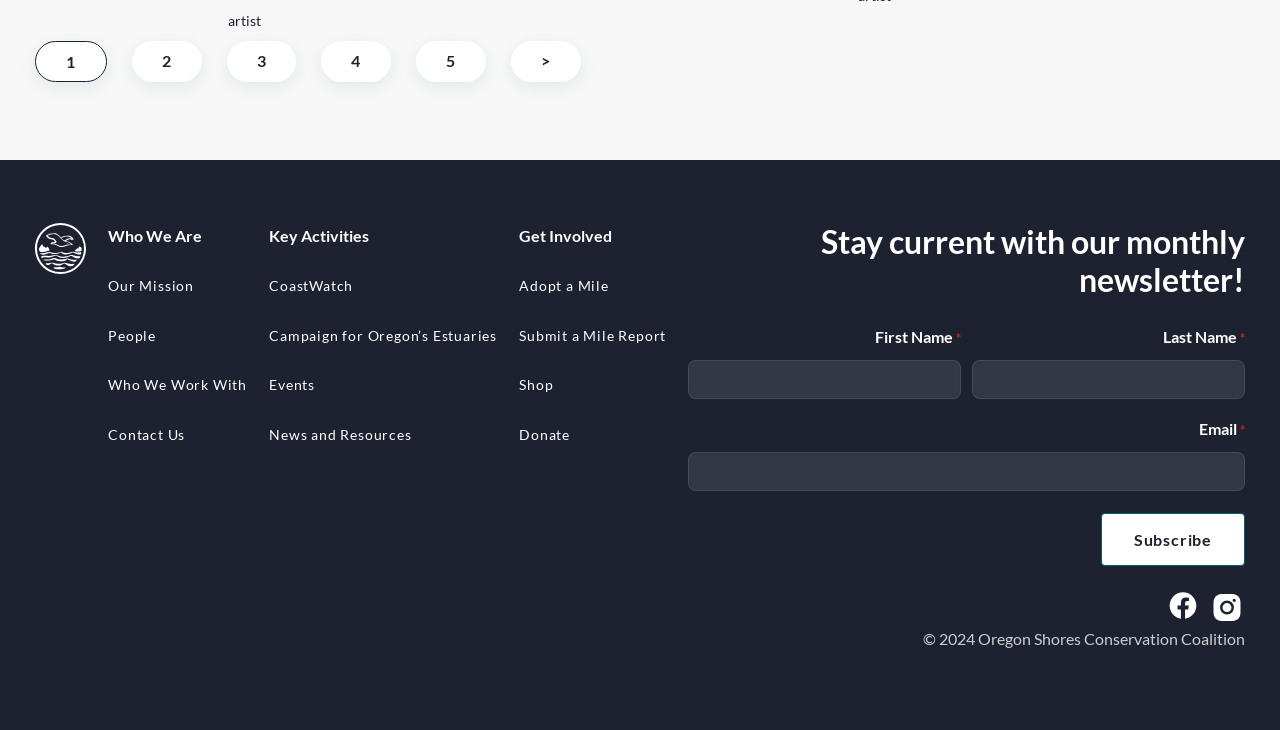What is the theme of the organization's activities?
Based on the image, answer the question in a detailed manner.

I found links and text that suggest the organization is involved in conservation activities, such as 'CoastWatch', 'Campaign for Oregon’s Estuaries', and 'Adopt a Mile'. These activities are related to conservation, which suggests that the theme of the organization's activities is conservation.